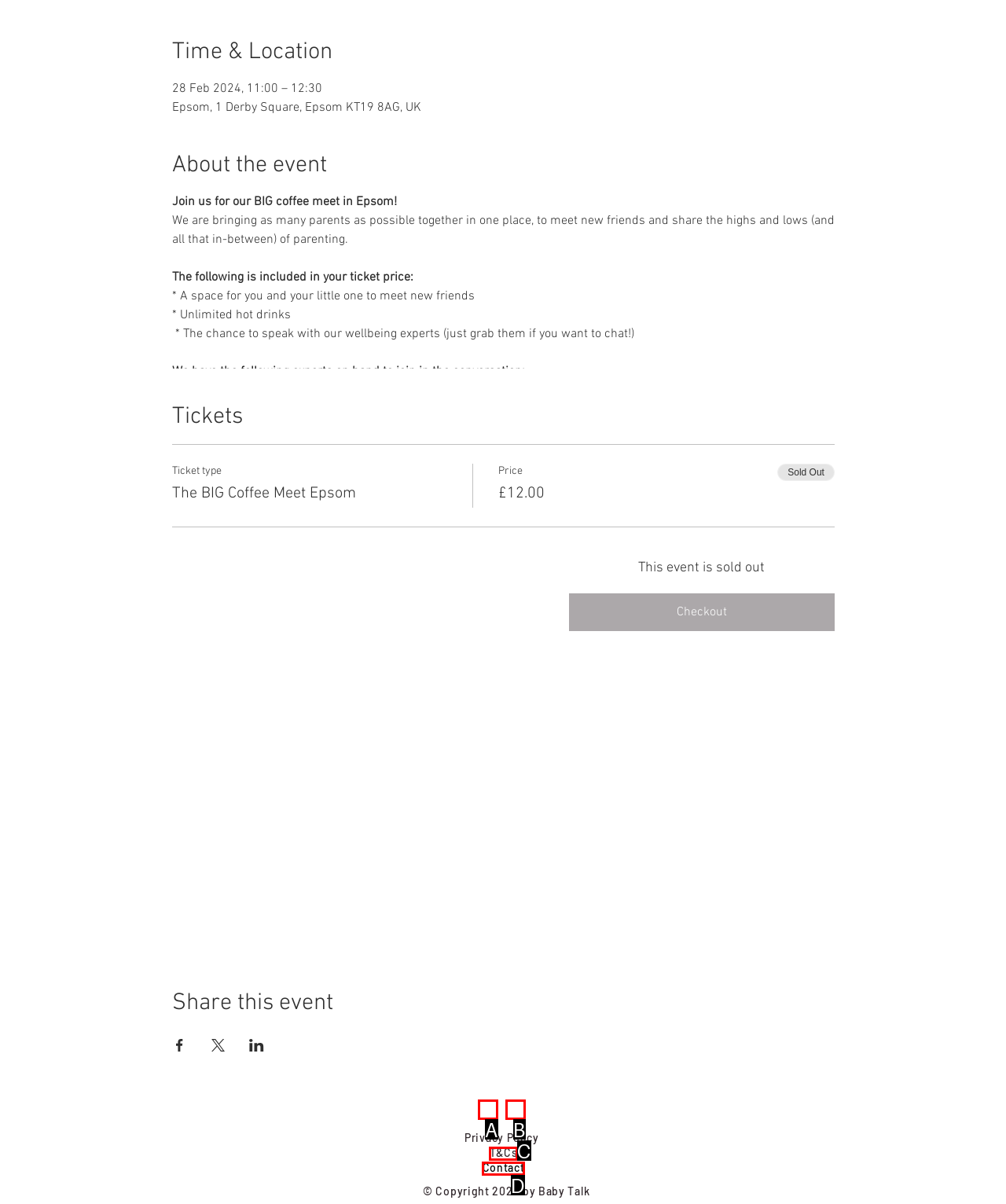Determine which option matches the description: parent_node: CASE STUDIES. Answer using the letter of the option.

None